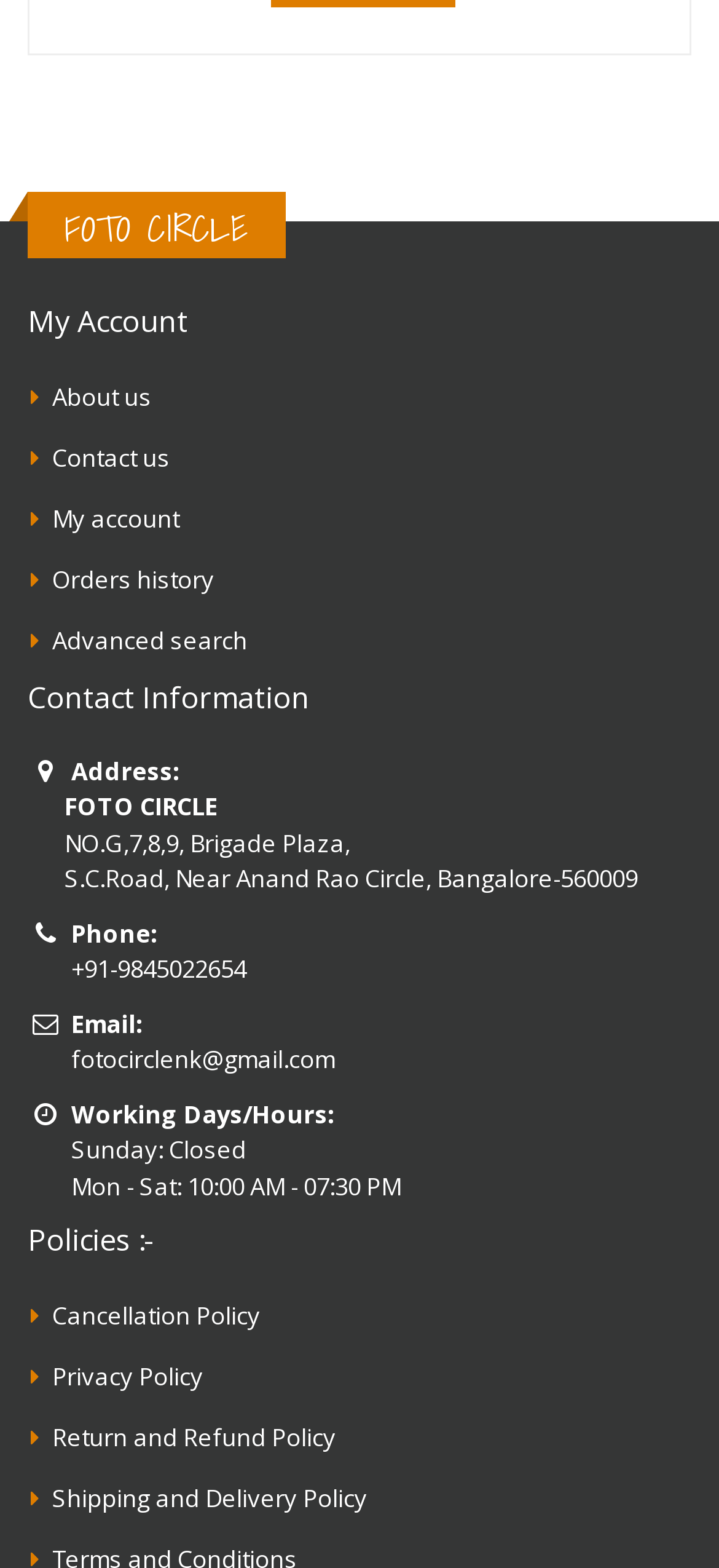Please identify the bounding box coordinates of the clickable area that will fulfill the following instruction: "View orders history". The coordinates should be in the format of four float numbers between 0 and 1, i.e., [left, top, right, bottom].

[0.072, 0.359, 0.298, 0.38]